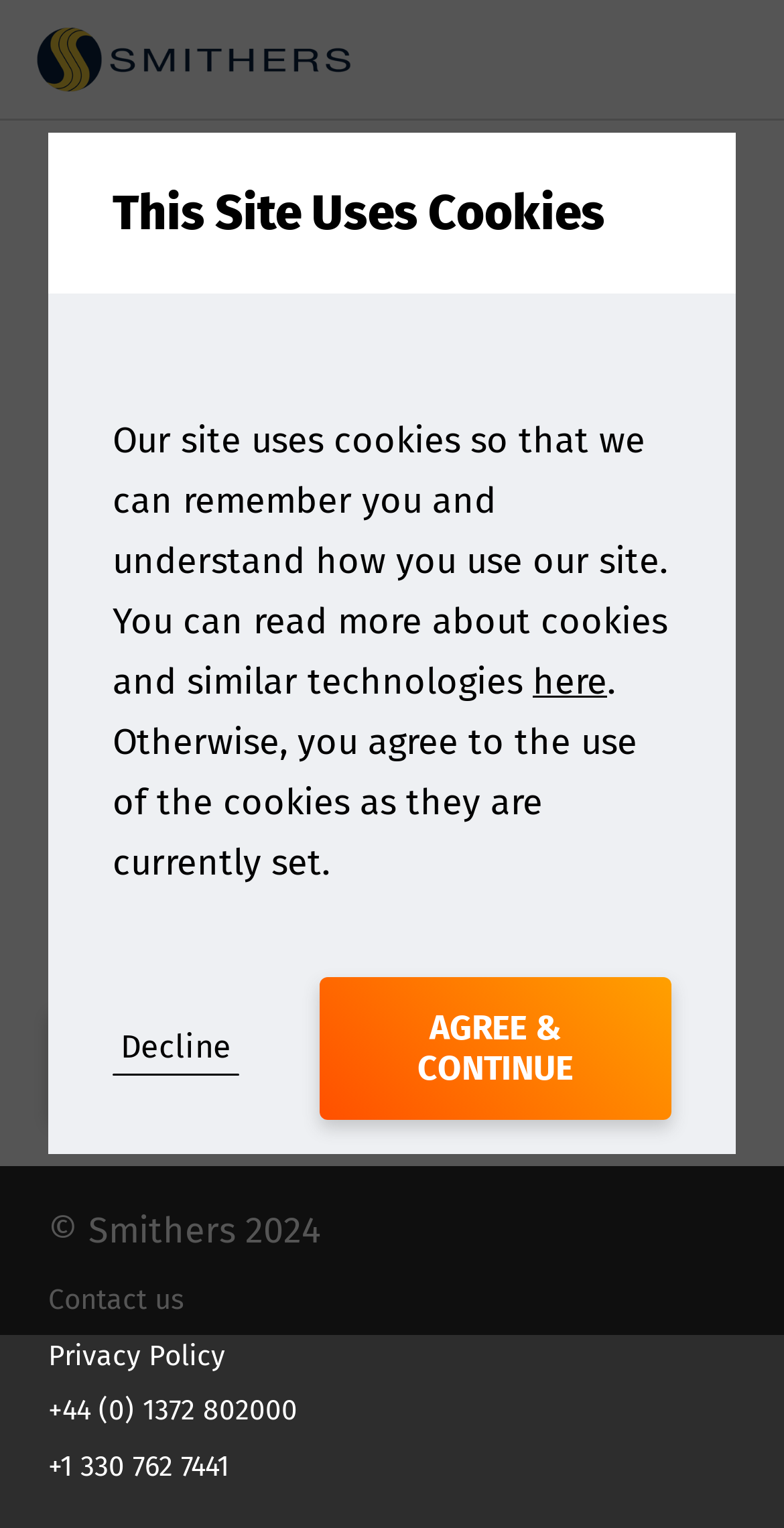Locate the bounding box coordinates of the clickable area needed to fulfill the instruction: "Share on Facebook".

None